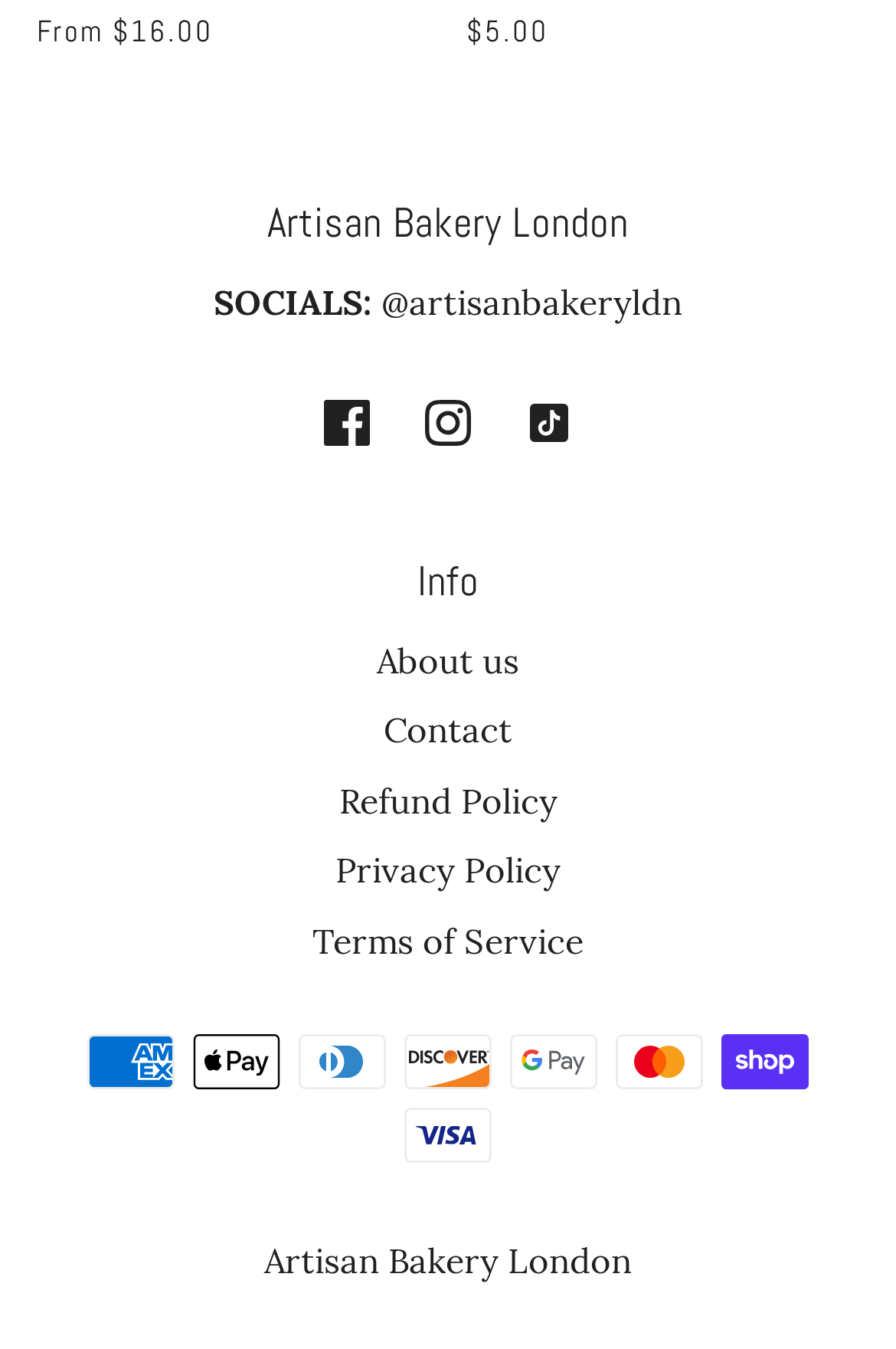Determine the bounding box coordinates of the section I need to click to execute the following instruction: "Go to Contact". Provide the coordinates as four float numbers between 0 and 1, i.e., [left, top, right, bottom].

[0.428, 0.525, 0.572, 0.558]